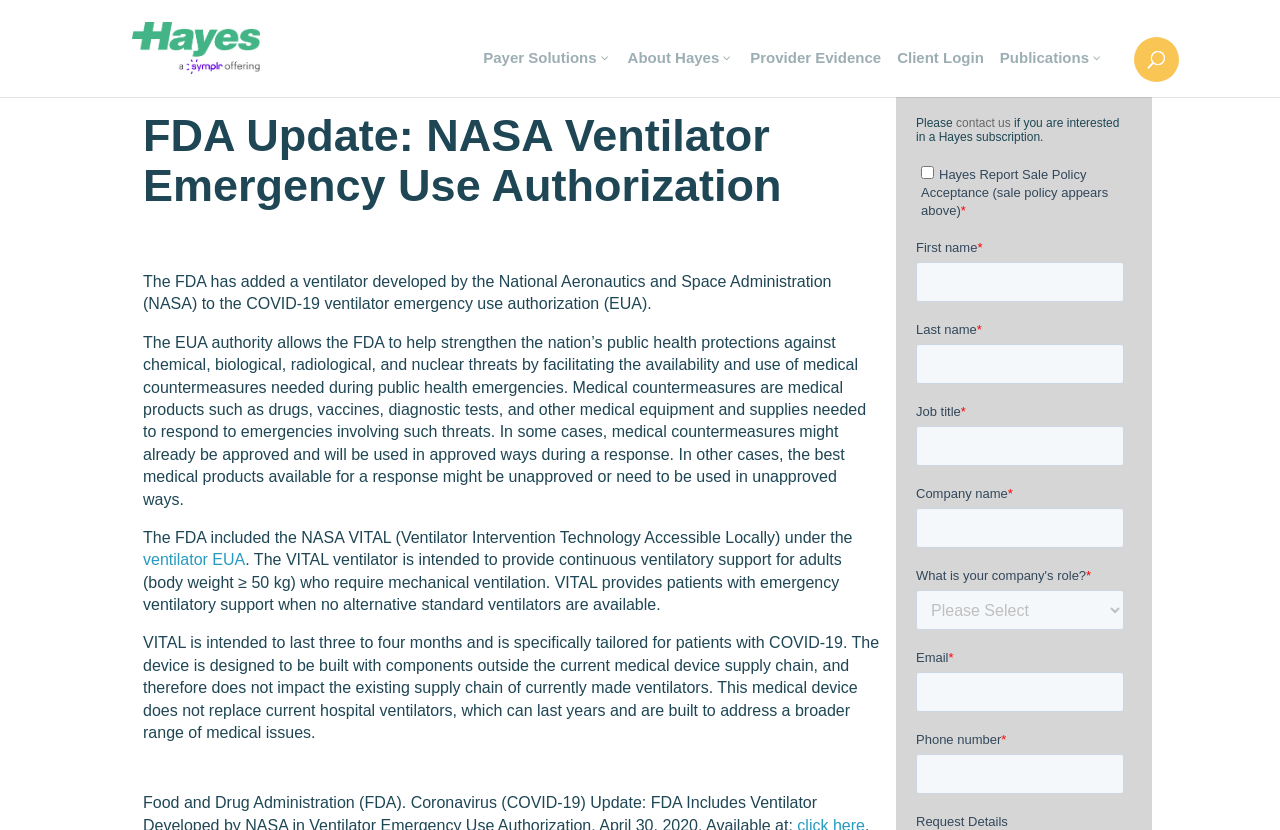Bounding box coordinates are specified in the format (top-left x, top-left y, bottom-right x, bottom-right y). All values are floating point numbers bounded between 0 and 1. Please provide the bounding box coordinate of the region this sentence describes: About Hayes

[0.484, 0.049, 0.58, 0.116]